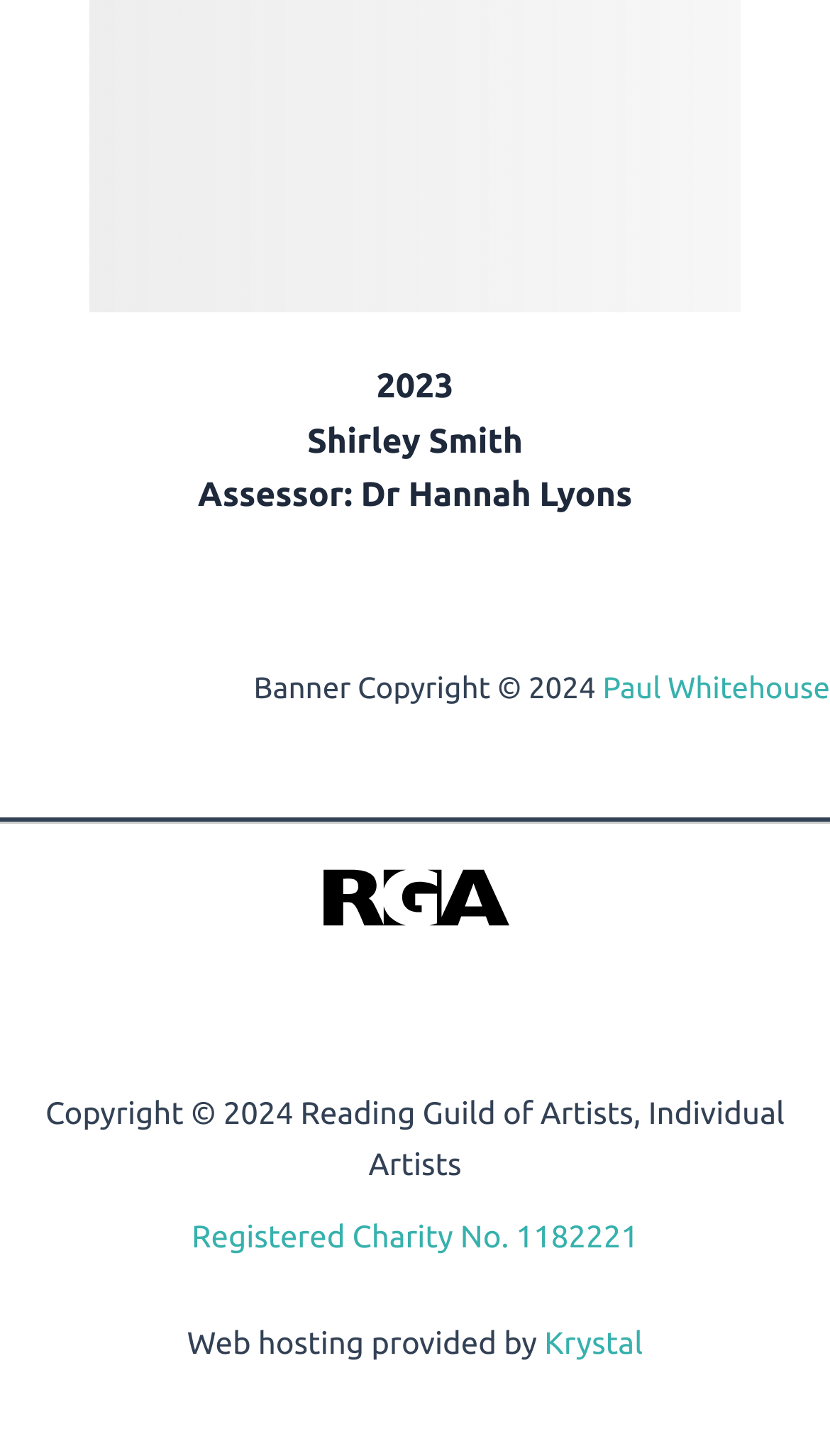What is the charity number of the Reading Guild of Artists?
Provide a well-explained and detailed answer to the question.

The answer can be found in the link element which contains the text 'Registered Charity No. 1182221'. This element has a bounding box with coordinates [0.231, 0.837, 0.769, 0.861].